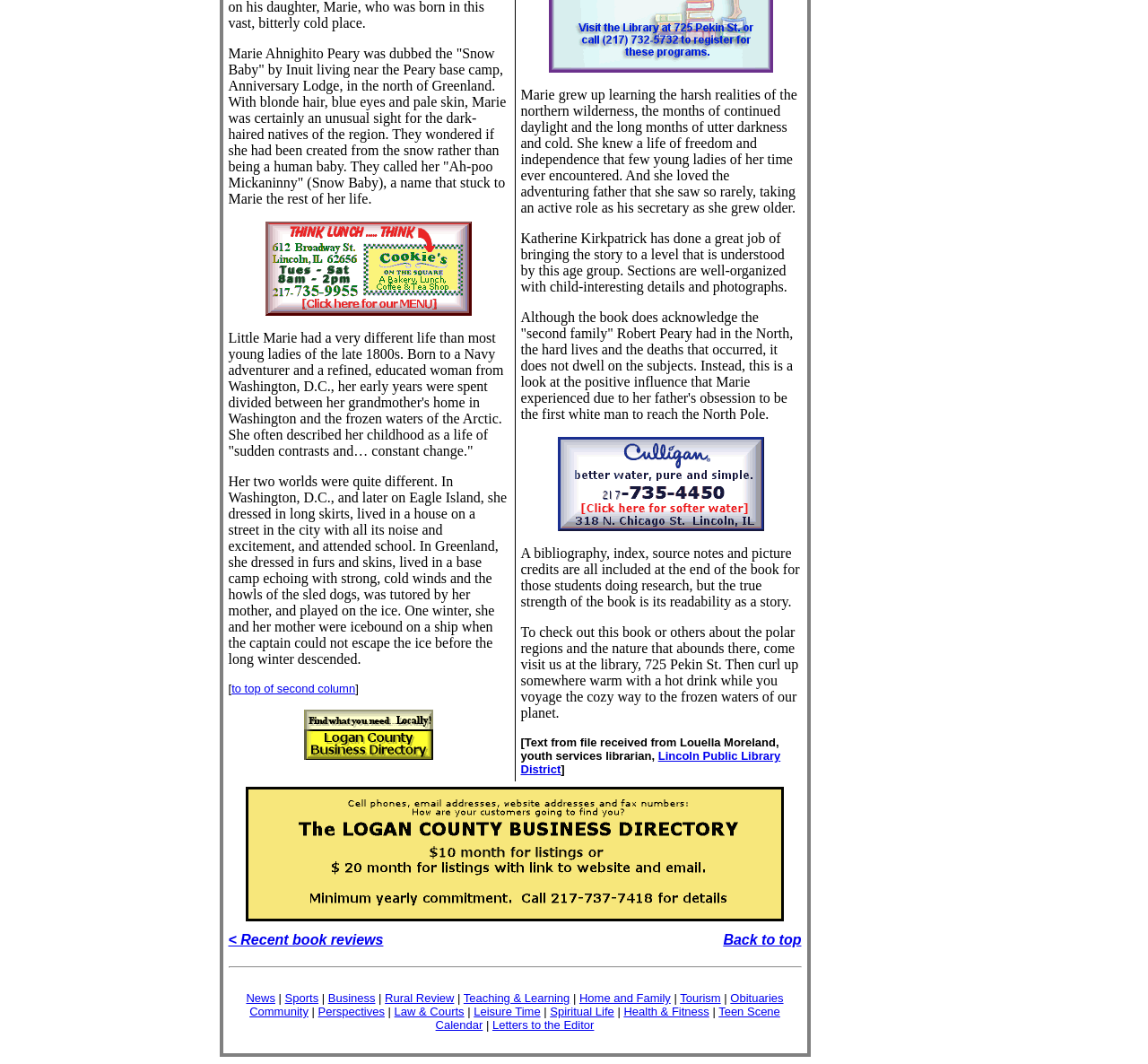Give the bounding box coordinates for the element described as: "Leisure Time".

[0.413, 0.944, 0.471, 0.957]